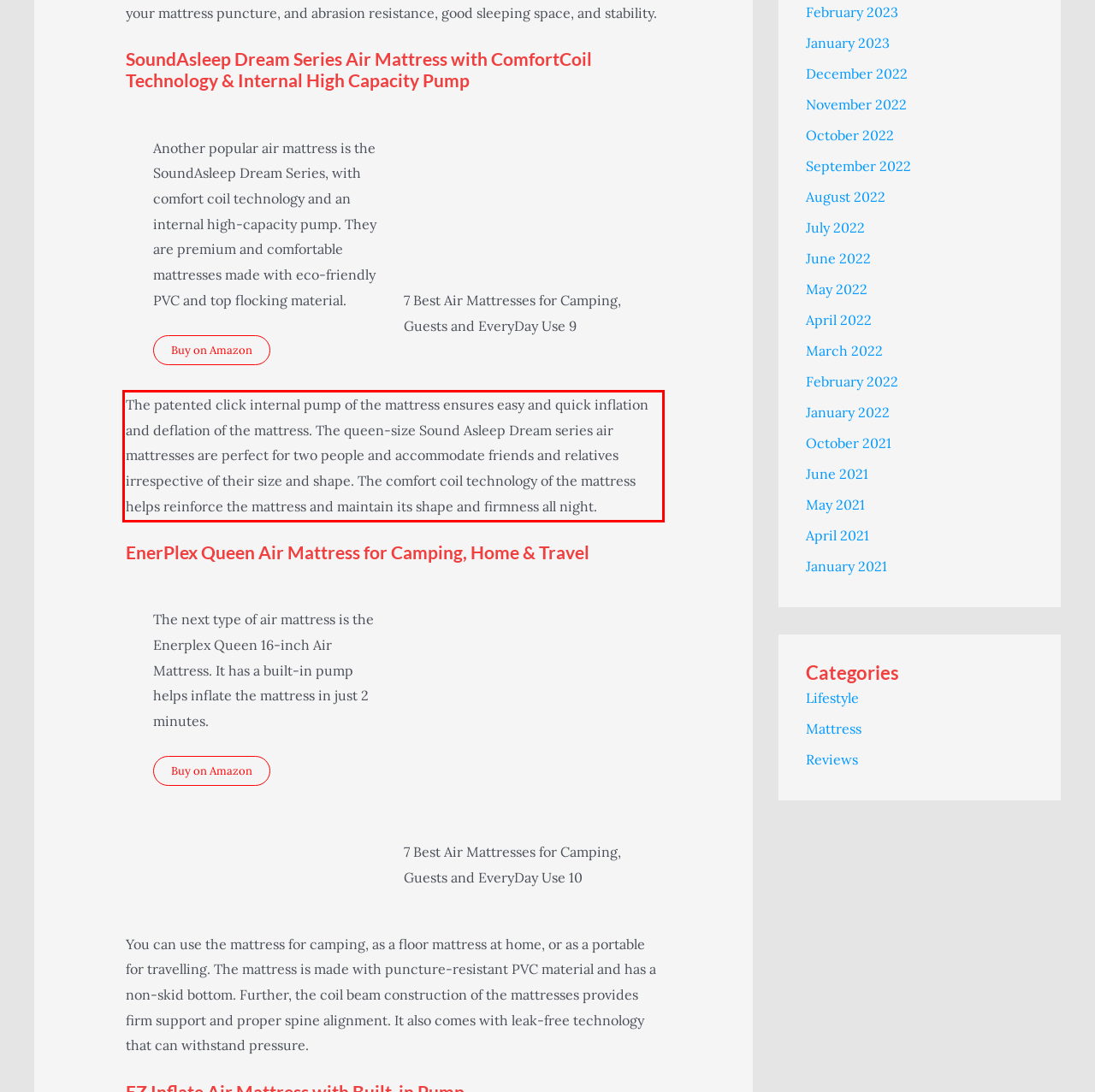In the given screenshot, locate the red bounding box and extract the text content from within it.

The patented click internal pump of the mattress ensures easy and quick inflation and deflation of the mattress. The queen-size Sound Asleep Dream series air mattresses are perfect for two people and accommodate friends and relatives irrespective of their size and shape. The comfort coil technology of the mattress helps reinforce the mattress and maintain its shape and firmness all night.